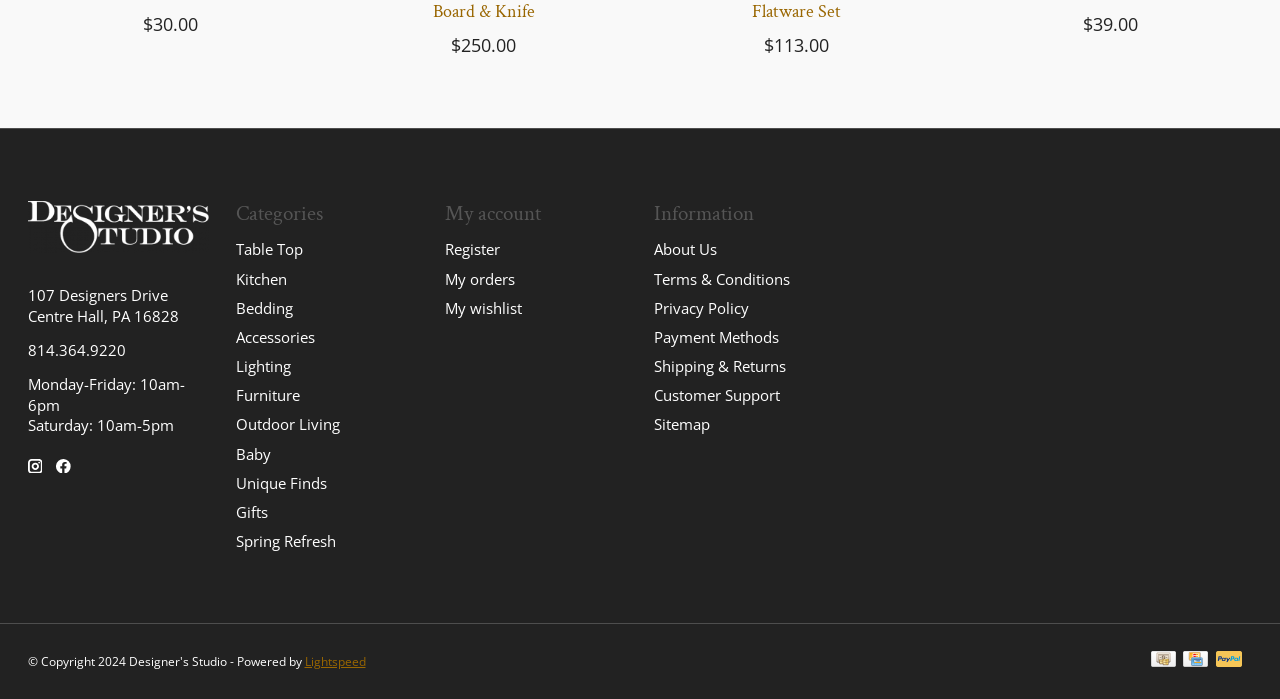Provide a brief response to the question below using one word or phrase:
What is the address of Designer's Studio?

107 Designers Drive, Centre Hall, PA 16828